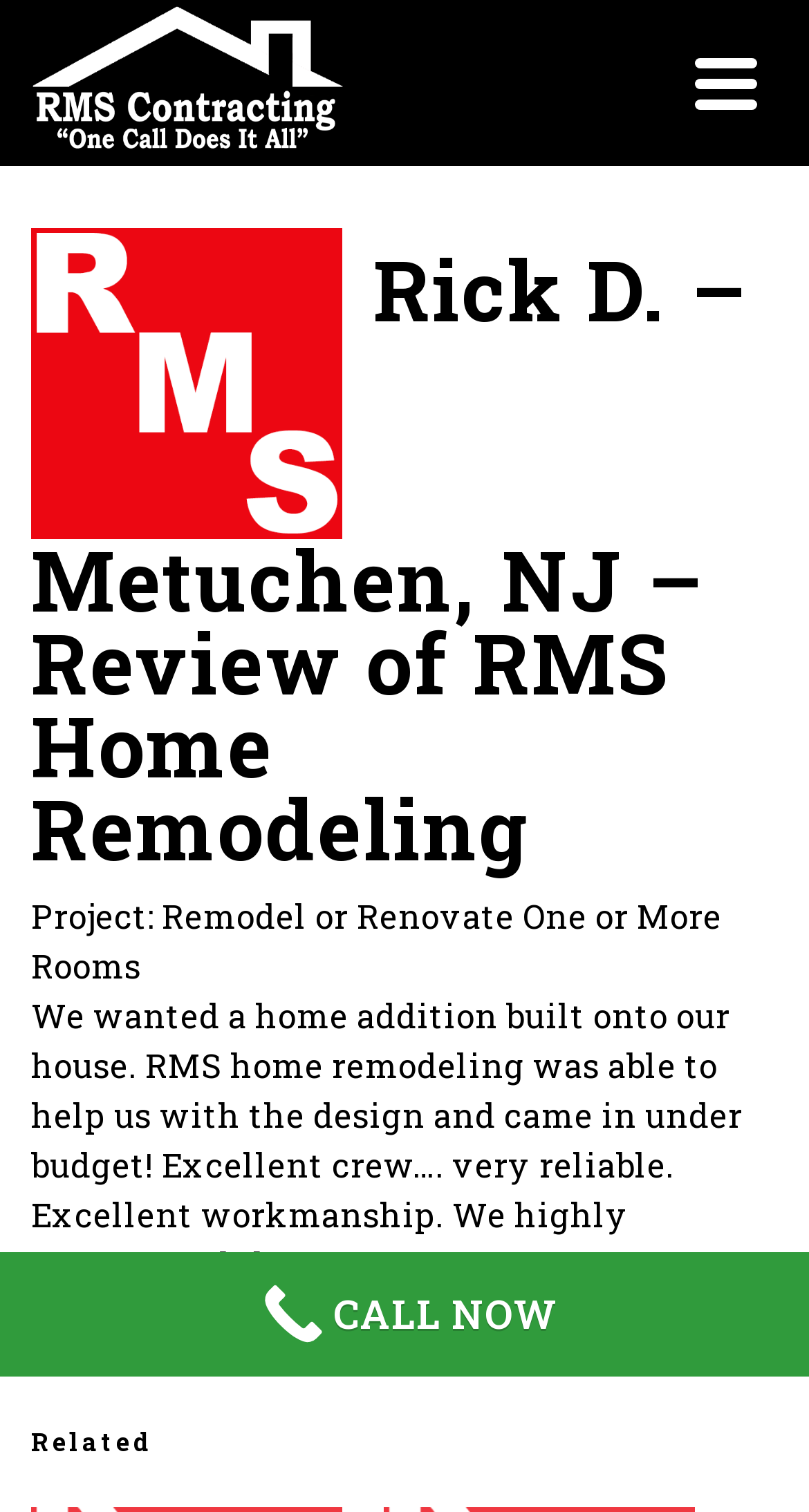Predict the bounding box of the UI element based on this description: "alt="5️⃣⭐️⭐️⭐️⭐️⭐️ Home Remodeling & Additions"".

[0.038, 0.0, 0.833, 0.11]